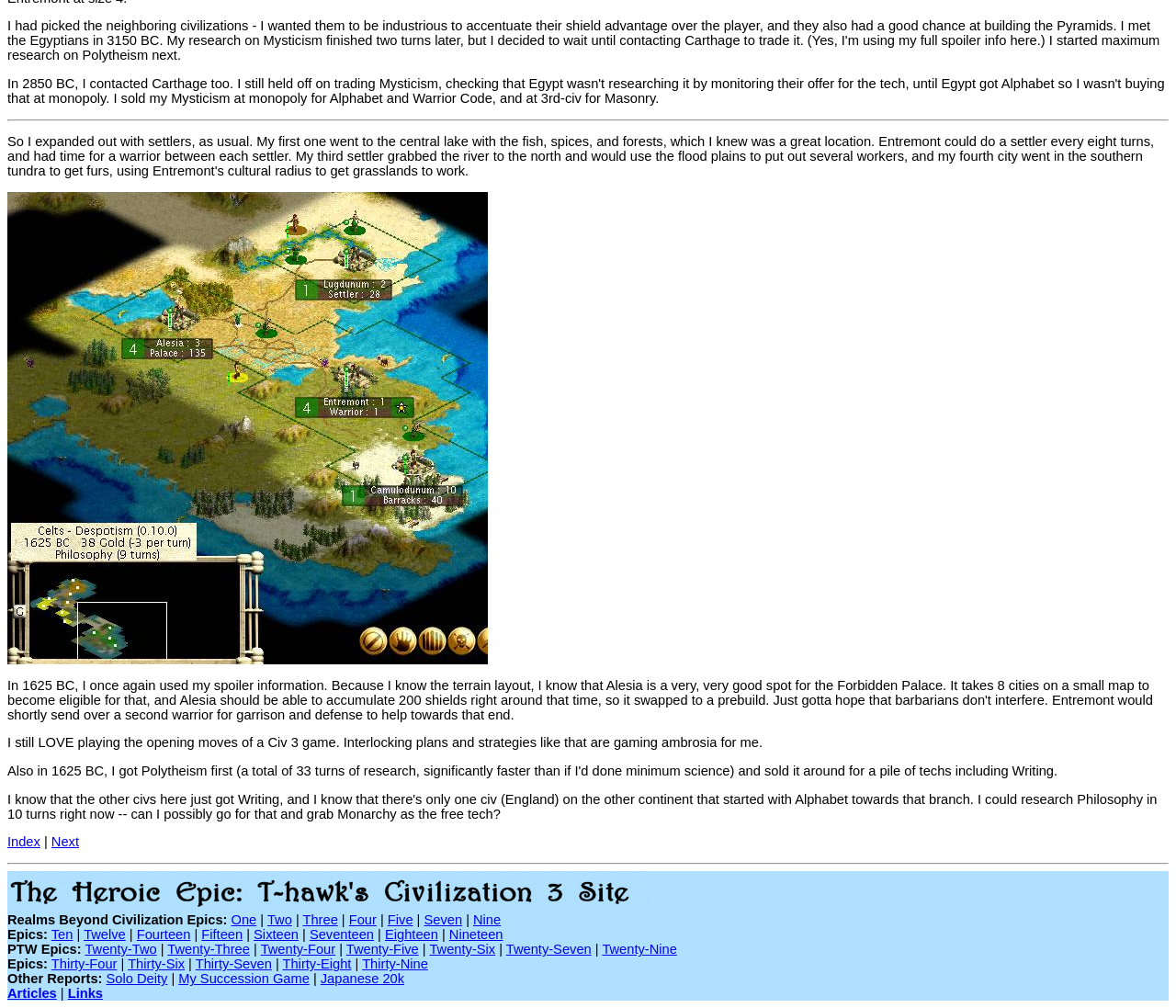Locate the bounding box of the UI element described by: "My Succession Game" in the given webpage screenshot.

[0.152, 0.964, 0.263, 0.978]